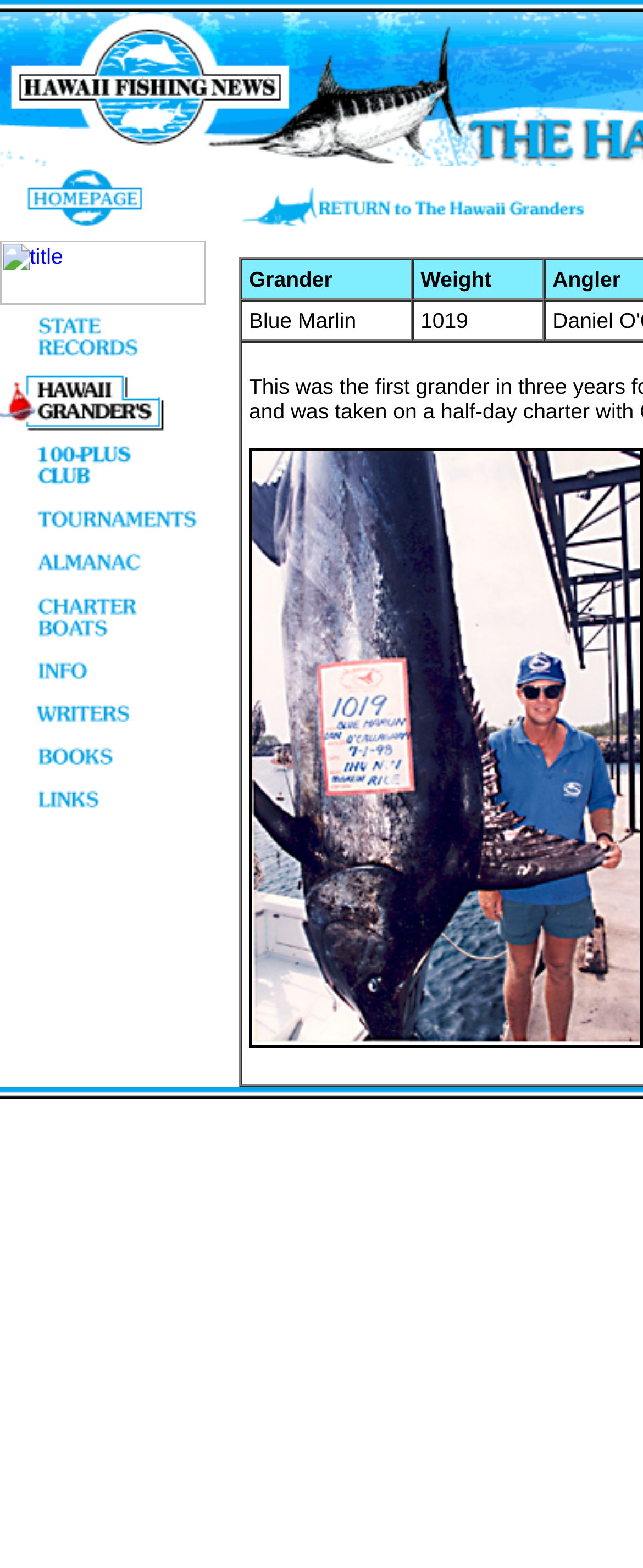Produce an extensive caption that describes everything on the webpage.

The webpage is titled "The Hawaii Grander's" and appears to be a portal for accessing various resources related to grander fishing in Hawaii. 

At the top of the page, there is a row of links, each accompanied by an image, that provide access to different sections of the website. These links include "home", "staterecords", "grander", "100-plus club", "tournaments", "almanac", "charterboats", "info", "writers", "title", and "links". 

To the right of these links, there is a spacer image, followed by a link labeled "return to list" with an accompanying image. This link is situated above a grid containing information about grander fishing, including columns labeled "Grander", "Weight", and a row with data about a "Blue Marlin" weighing "1019". 

Below this grid, there is a large image that occupies most of the bottom half of the page.